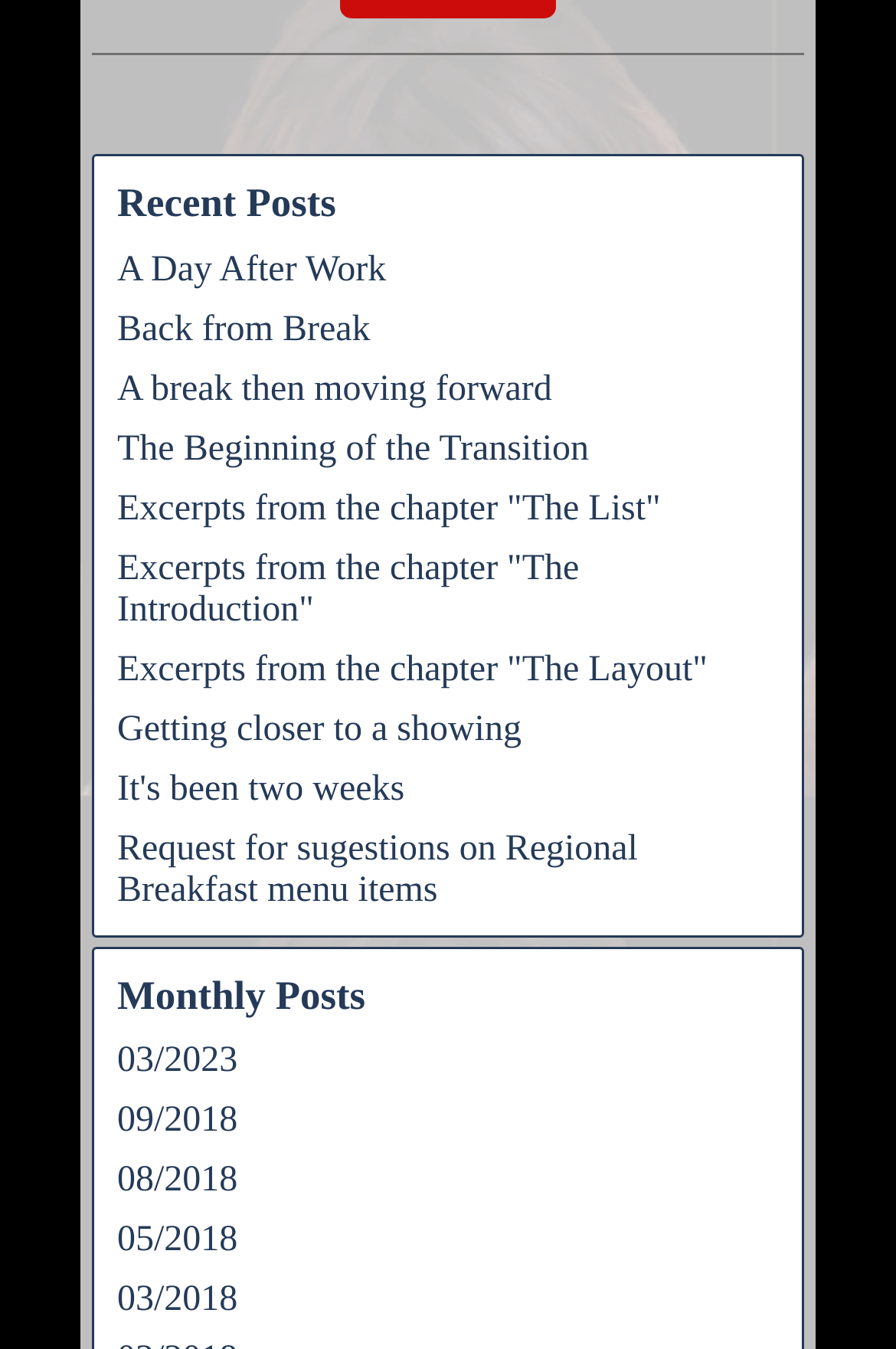Could you highlight the region that needs to be clicked to execute the instruction: "Write a message"?

[0.103, 0.449, 0.897, 0.619]